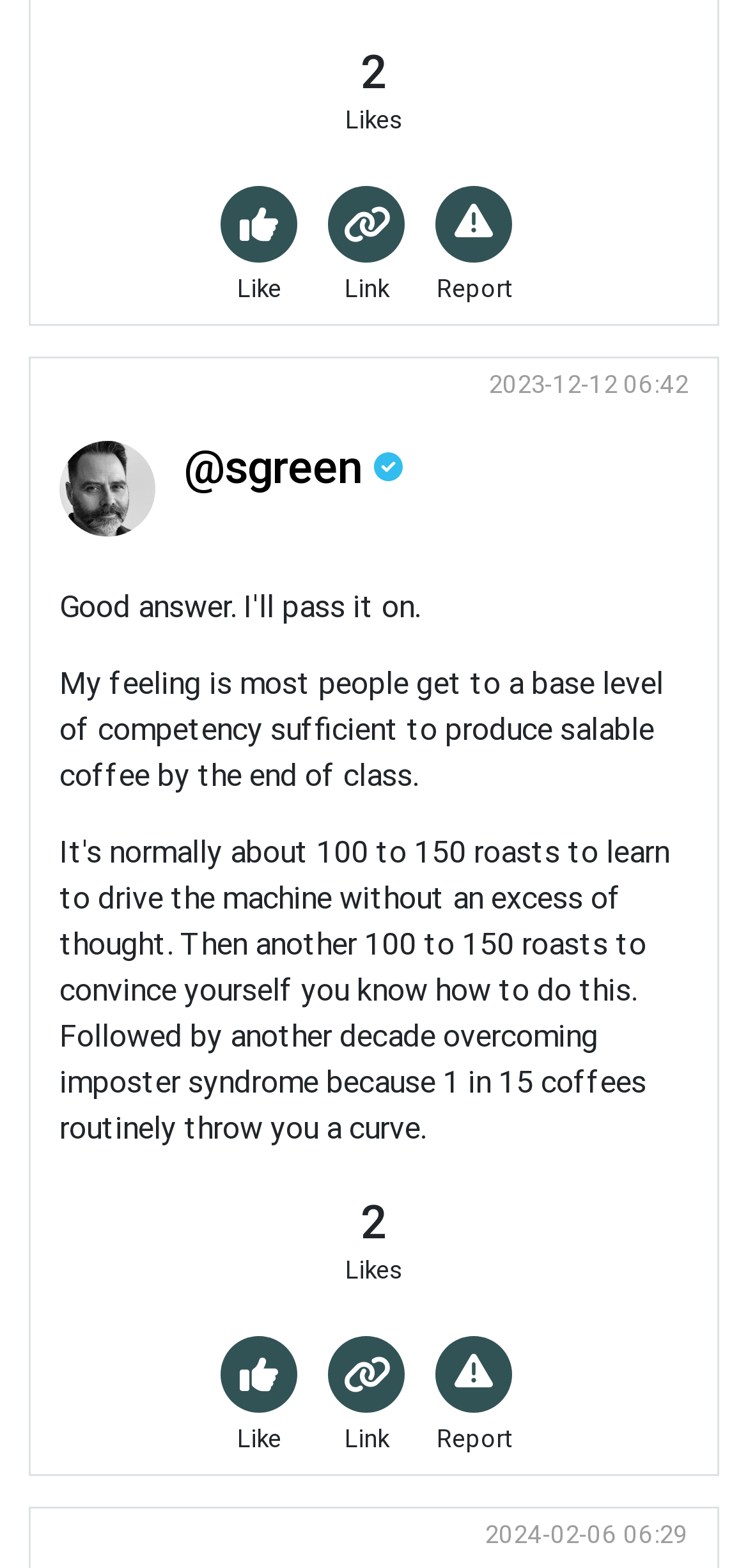What is the feeling of the person who posted?
Provide a short answer using one word or a brief phrase based on the image.

My feeling